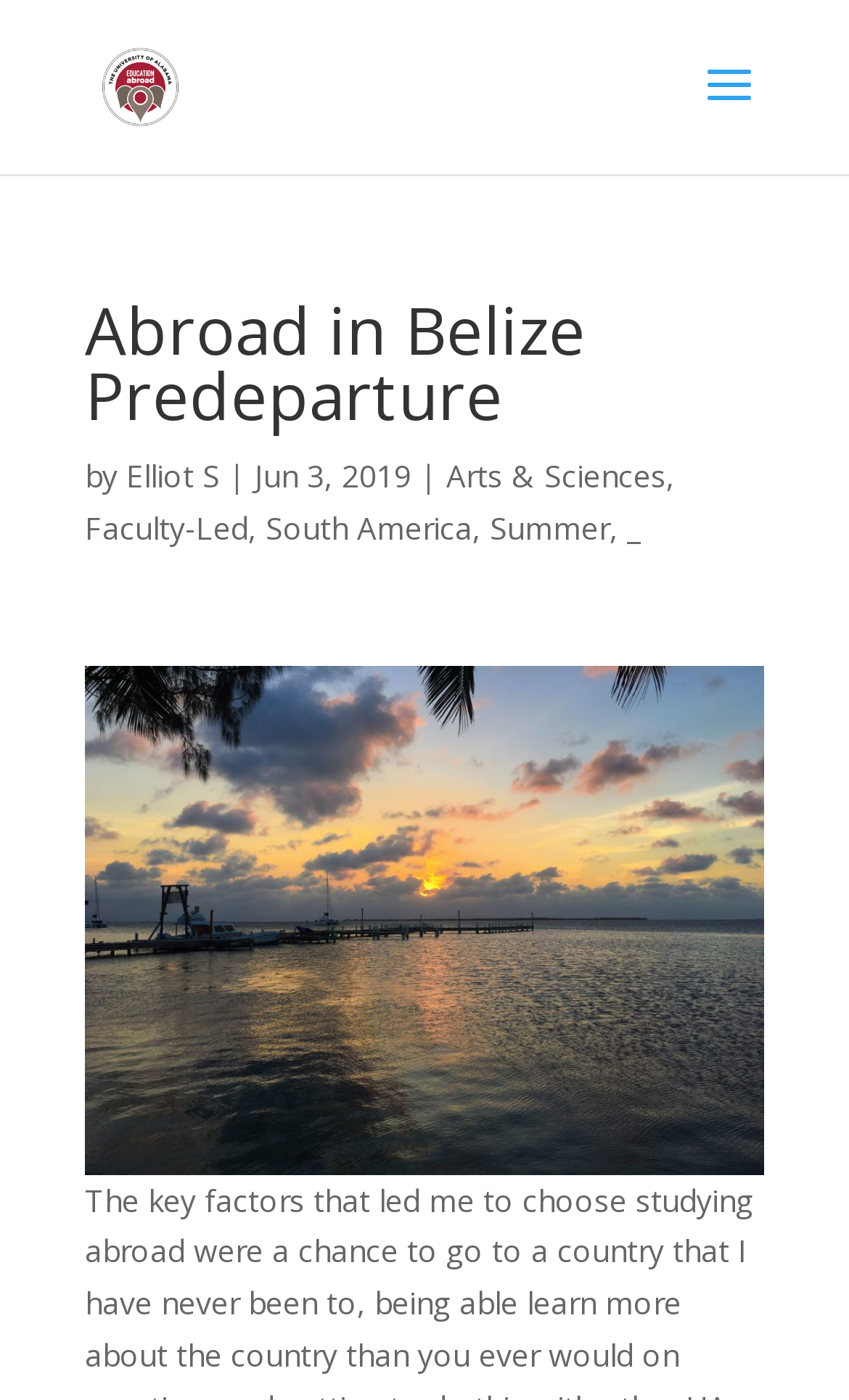What is the duration of the study abroad program?
Based on the screenshot, give a detailed explanation to answer the question.

The duration of the study abroad program can be found by looking at the links below the article title, which includes 'Summer'.